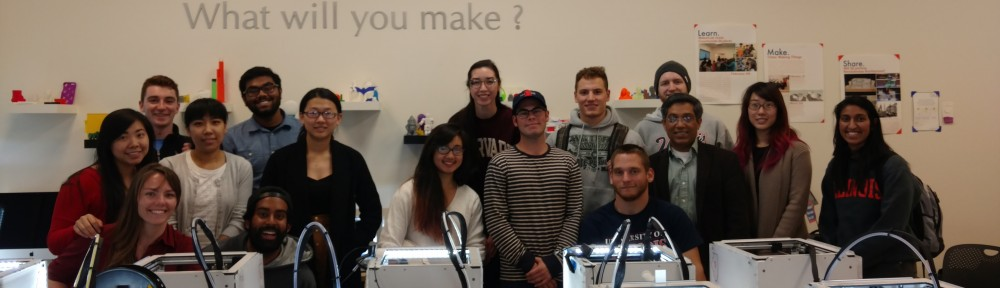What is the purpose of the 3D printers?
Please provide a comprehensive answer based on the details in the screenshot.

The 3D printers in the image are illuminated, indicating that they are currently building or have built something. The purpose of these 3D printers is to showcase the fruits of the students' labor, demonstrating their creativity and innovation in digital fabrication.